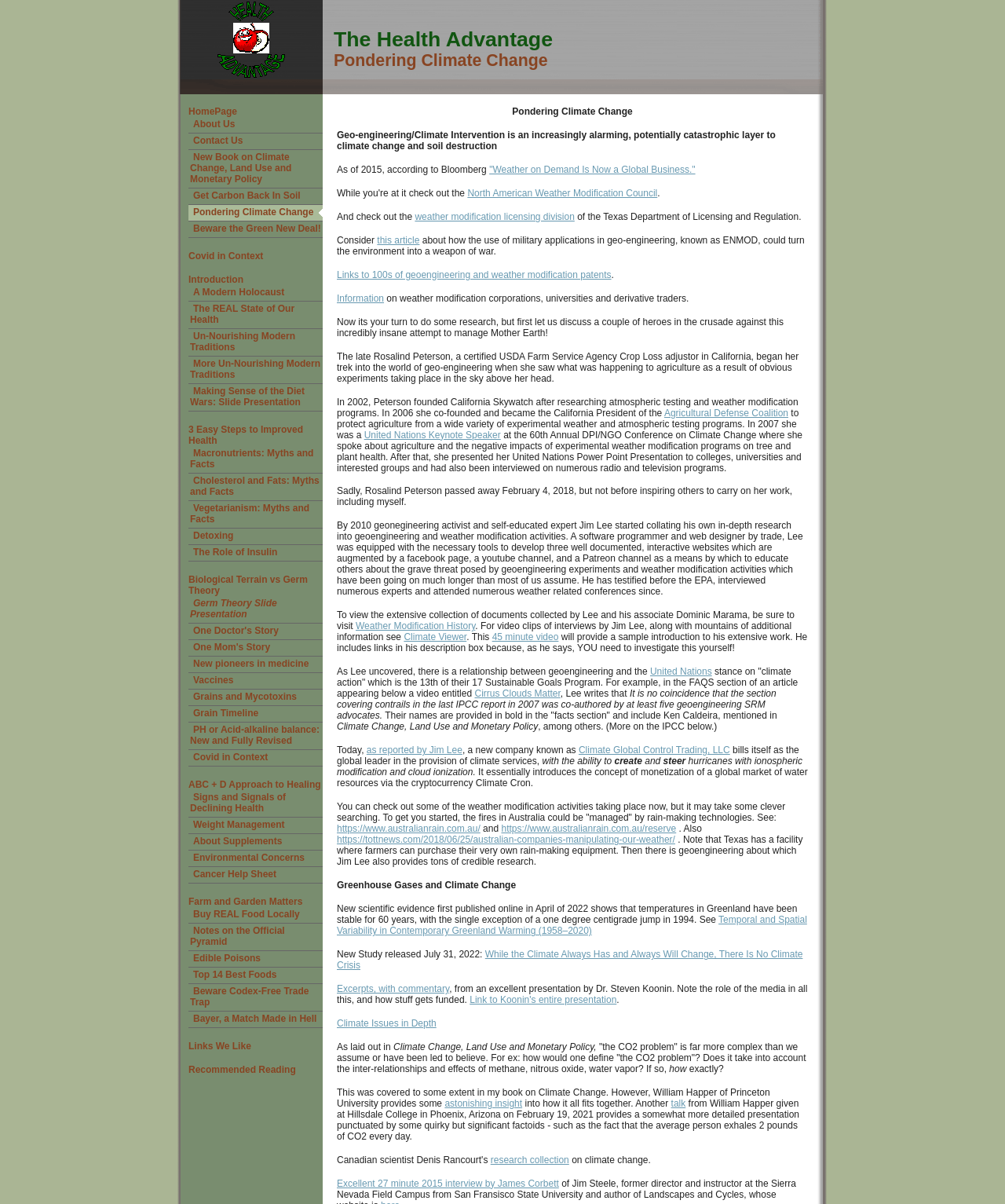Identify the bounding box coordinates of the area that should be clicked in order to complete the given instruction: "Search products". The bounding box coordinates should be four float numbers between 0 and 1, i.e., [left, top, right, bottom].

None